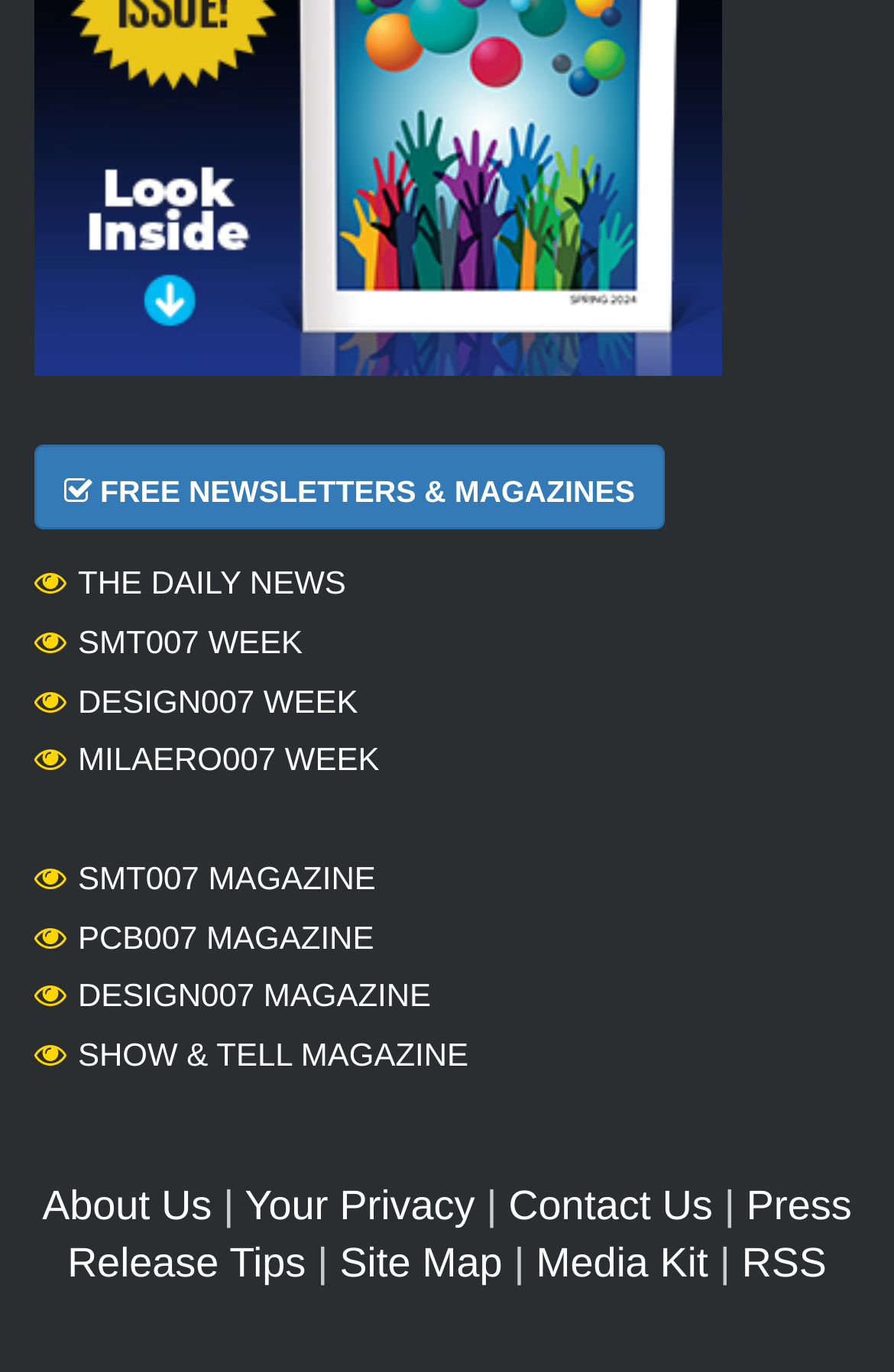How many magazines are listed?
Examine the screenshot and reply with a single word or phrase.

5